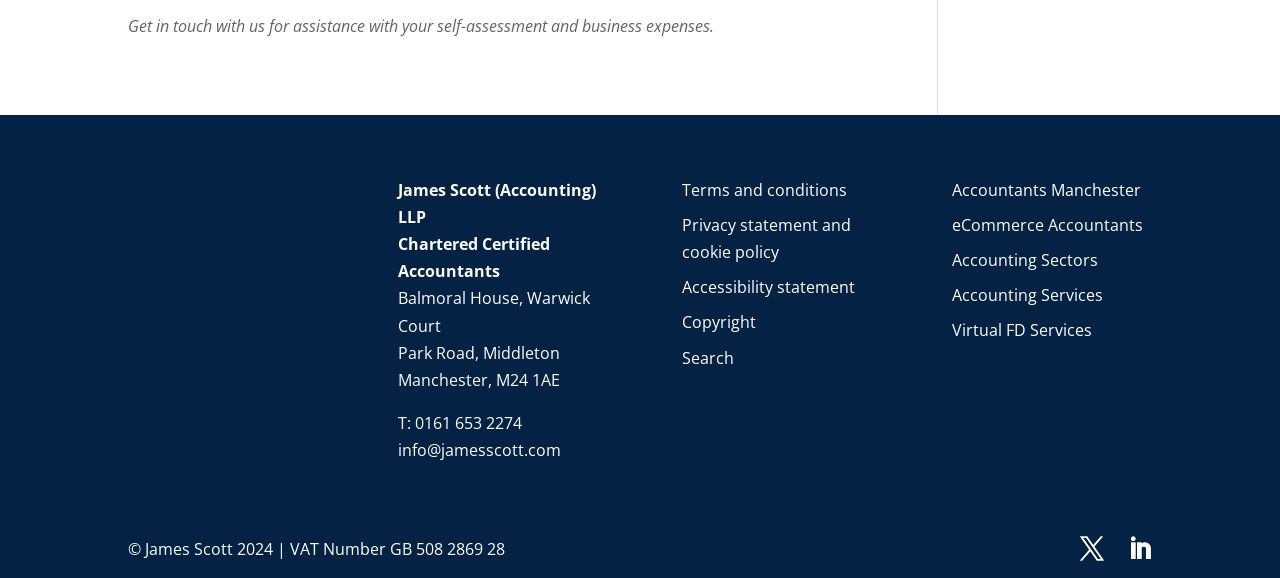Could you find the bounding box coordinates of the clickable area to complete this instruction: "View terms and conditions"?

[0.533, 0.309, 0.662, 0.347]